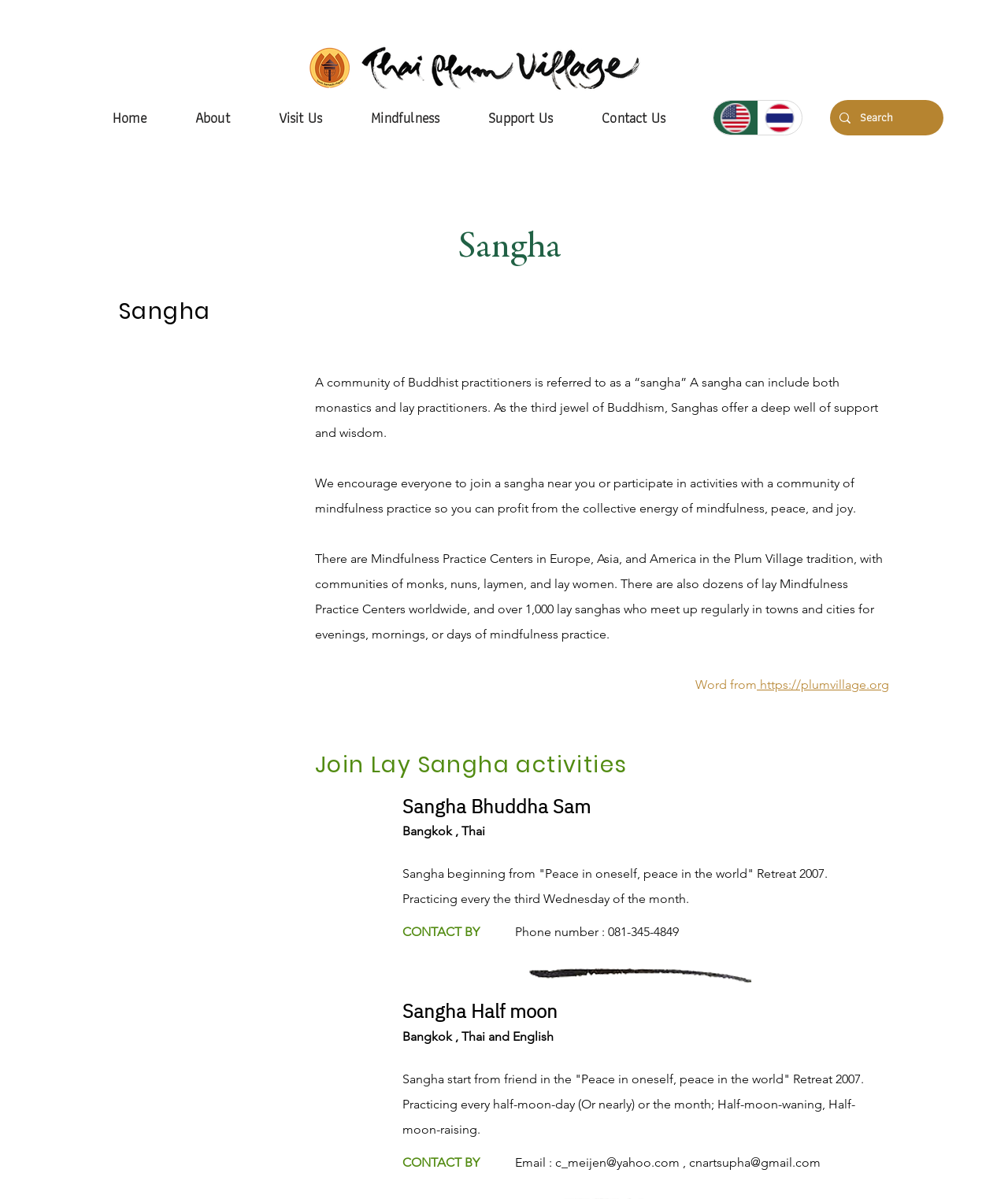Answer the question below with a single word or a brief phrase: 
What is the contact information for Sangha Half moon?

Email